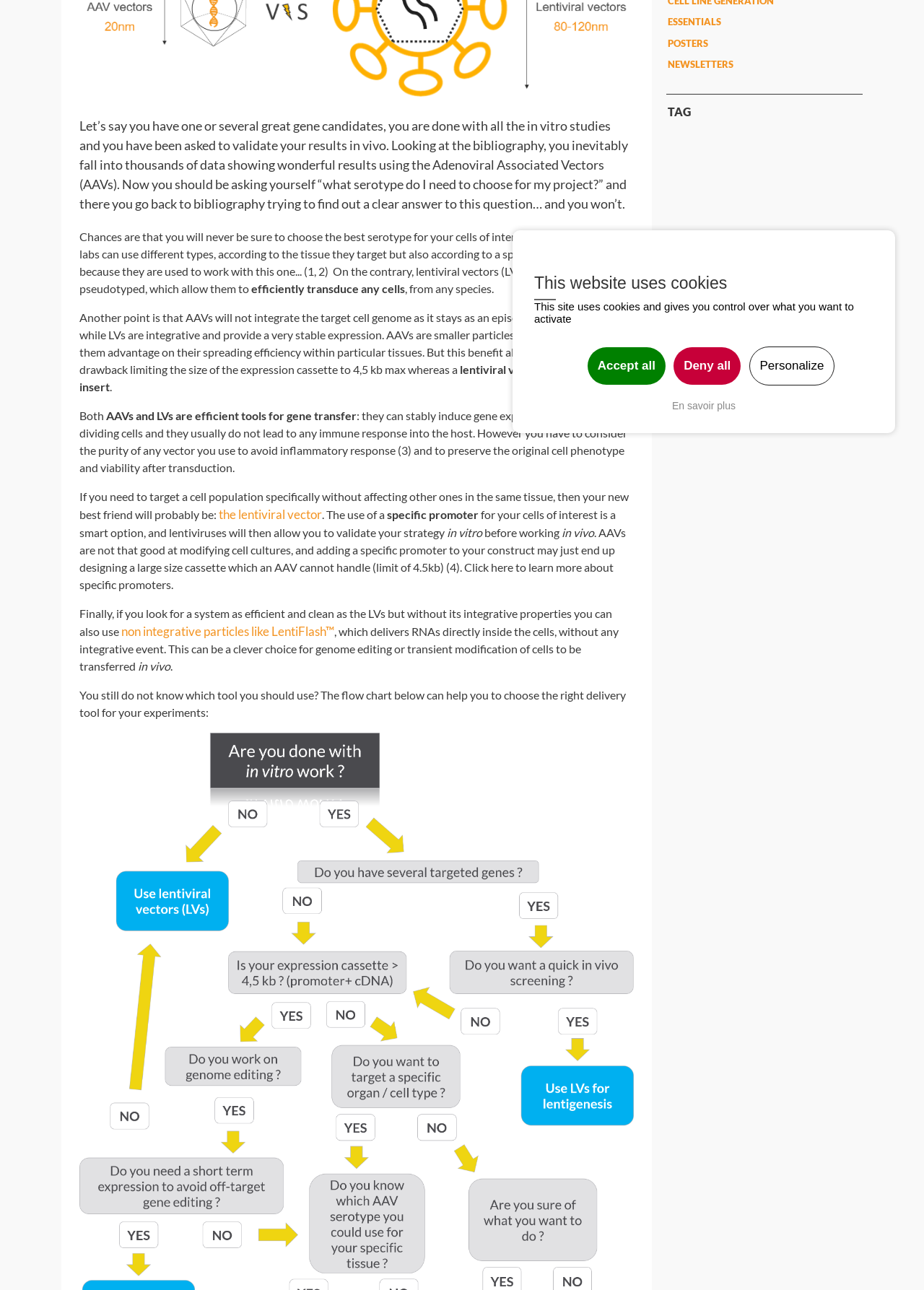Based on the element description, predict the bounding box coordinates (top-left x, top-left y, bottom-right x, bottom-right y) for the UI element in the screenshot: non integrative particles like LentiFlash™

[0.131, 0.483, 0.362, 0.495]